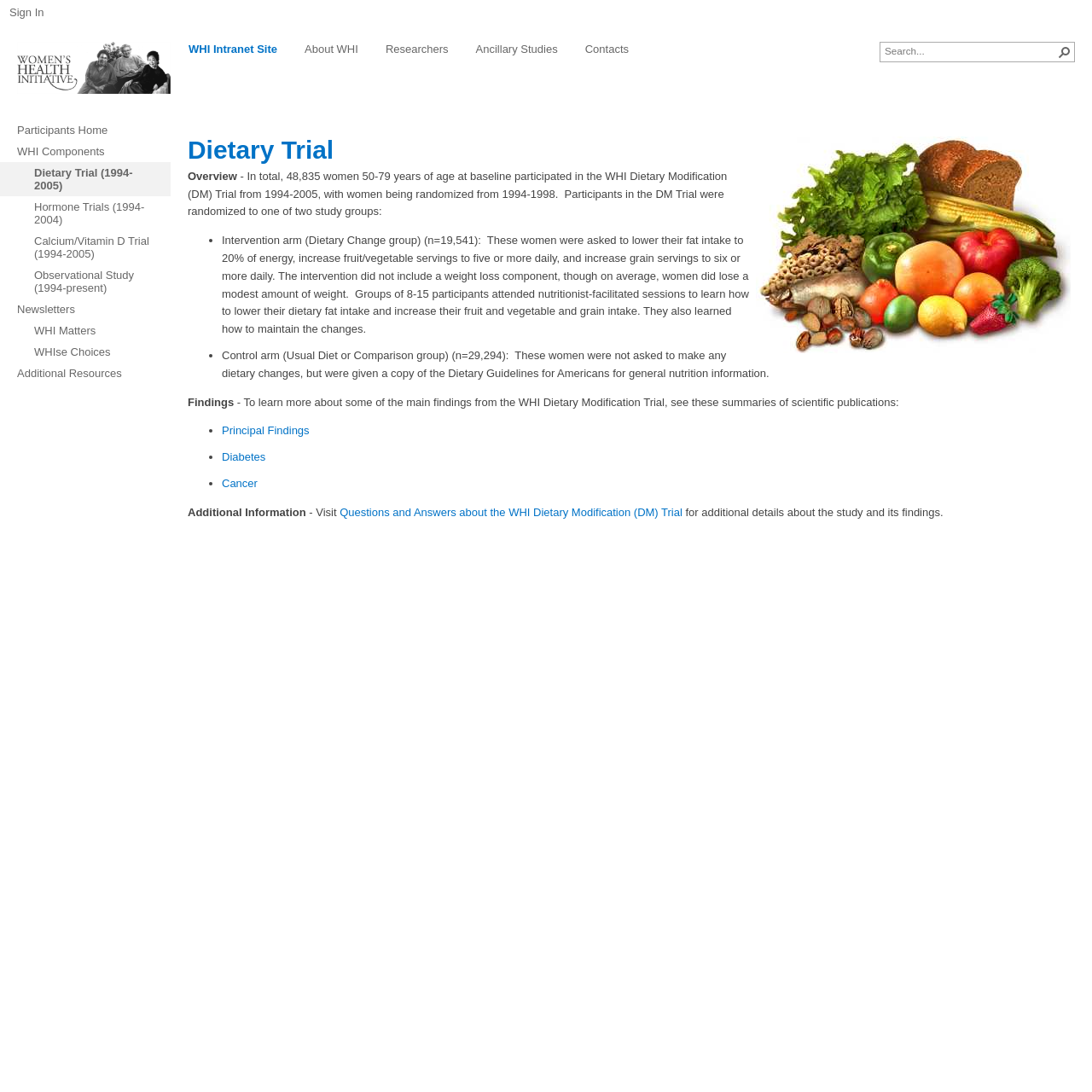Using the information from the screenshot, answer the following question thoroughly:
What is the name of the trial described on this webpage?

The webpage is focused on the Dietary Trial, which is evident from the root element 'Dietary Trial (1994-2005)' and the link 'Dietary Trial (1994-2005) Currently selected' on the left sidebar.